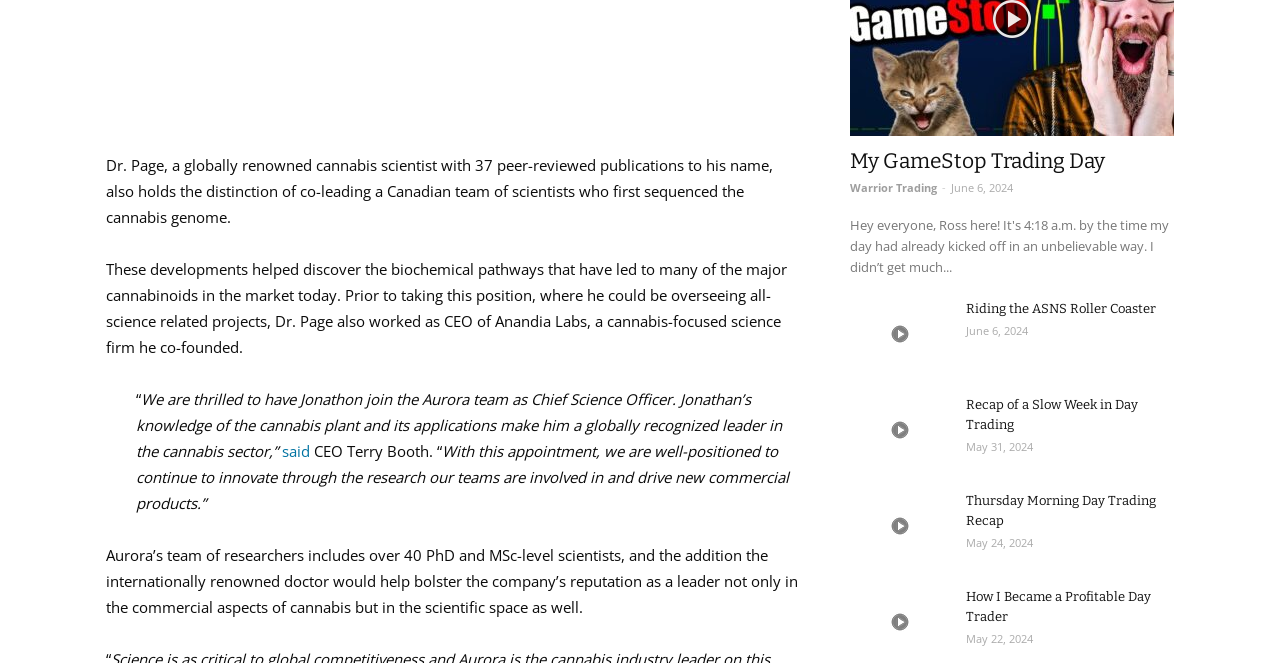Based on the image, please respond to the question with as much detail as possible:
What is Dr. Page's profession?

Based on the text, Dr. Page is a globally renowned cannabis scientist with 37 peer-reviewed publications to his name, and he also holds the distinction of co-leading a Canadian team of scientists who first sequenced the cannabis genome.